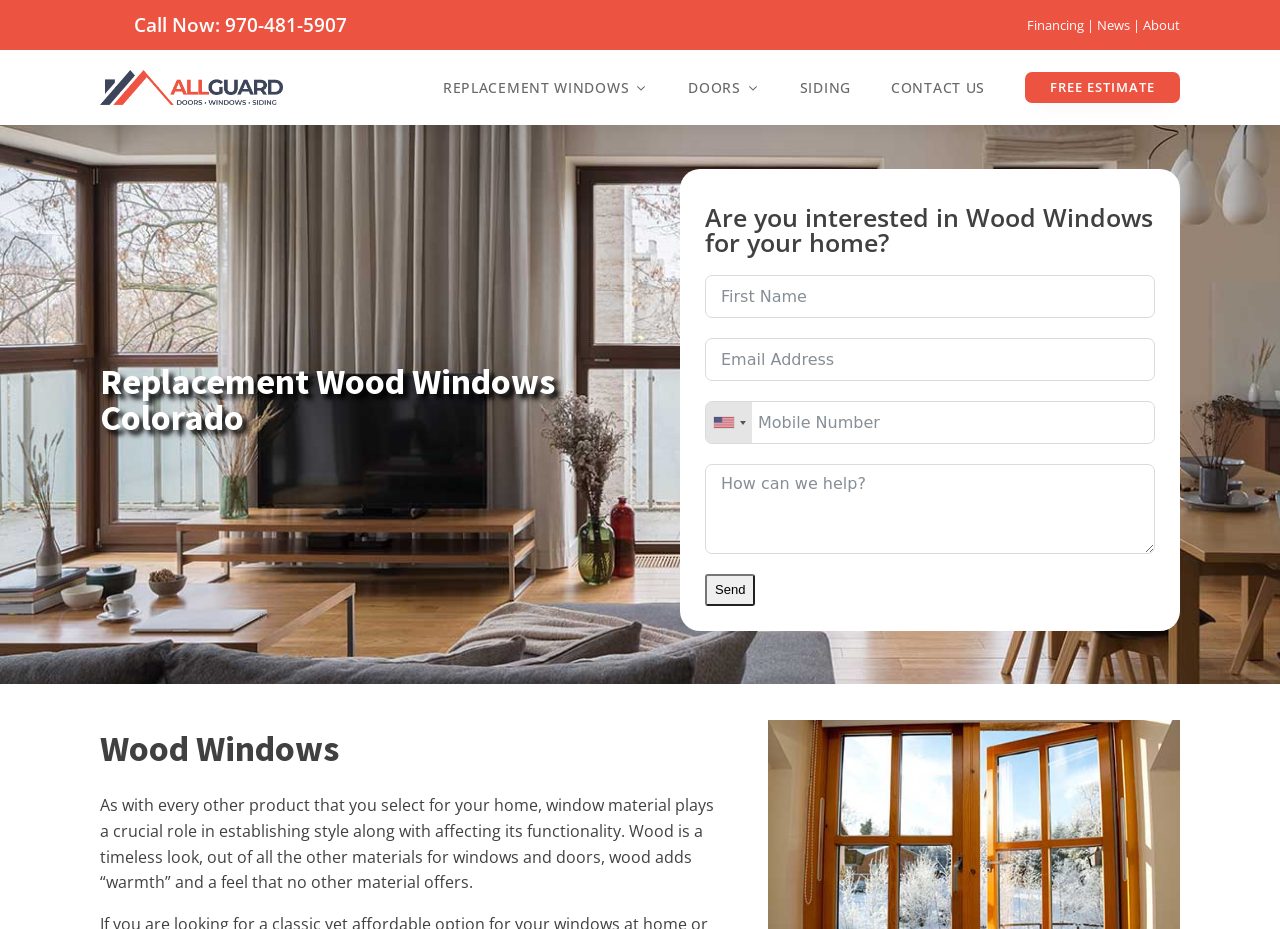Please specify the bounding box coordinates of the clickable region to carry out the following instruction: "Click on 'proper computer'". The coordinates should be four float numbers between 0 and 1, in the format [left, top, right, bottom].

None